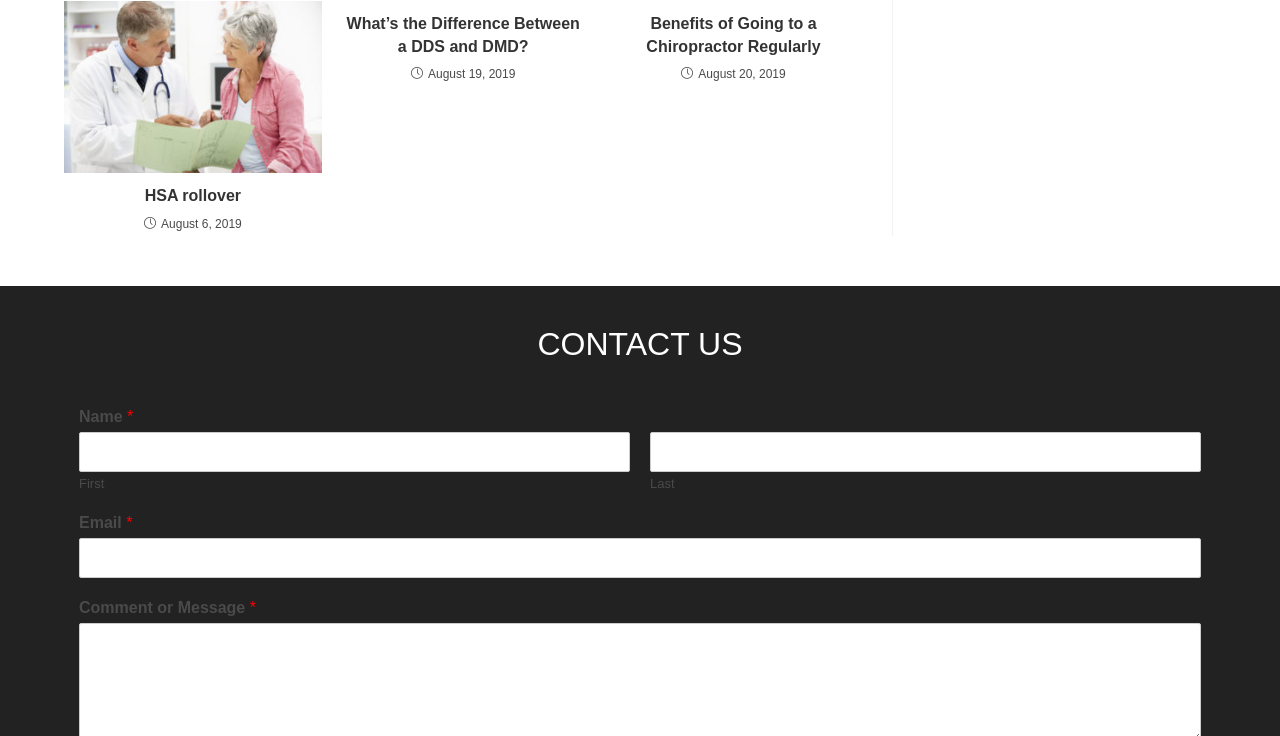Please identify the bounding box coordinates of the element that needs to be clicked to perform the following instruction: "Write a comment or message".

[0.062, 0.814, 0.195, 0.837]